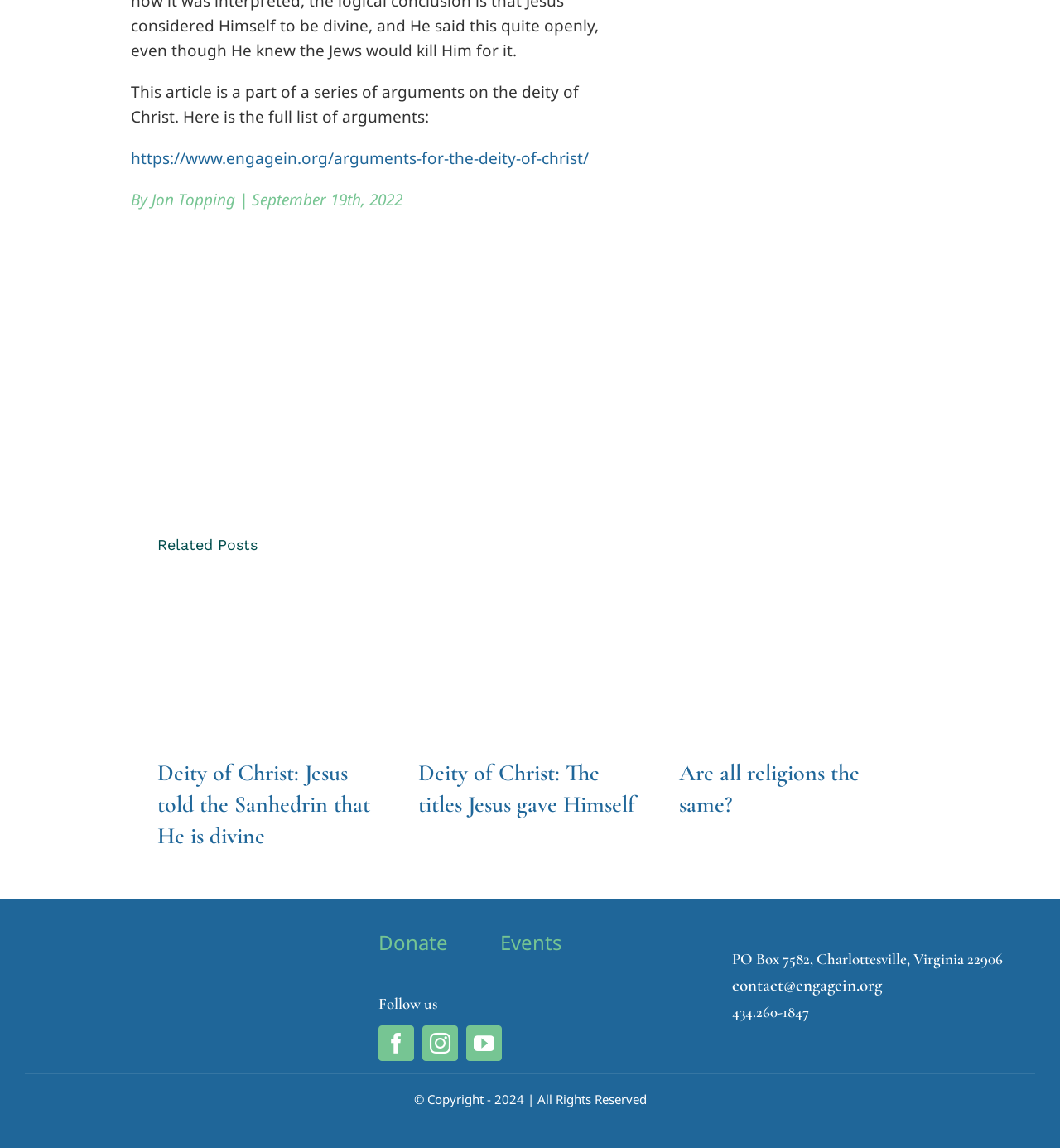Given the element description "Are all religions the same?", identify the bounding box of the corresponding UI element.

[0.641, 0.661, 0.811, 0.713]